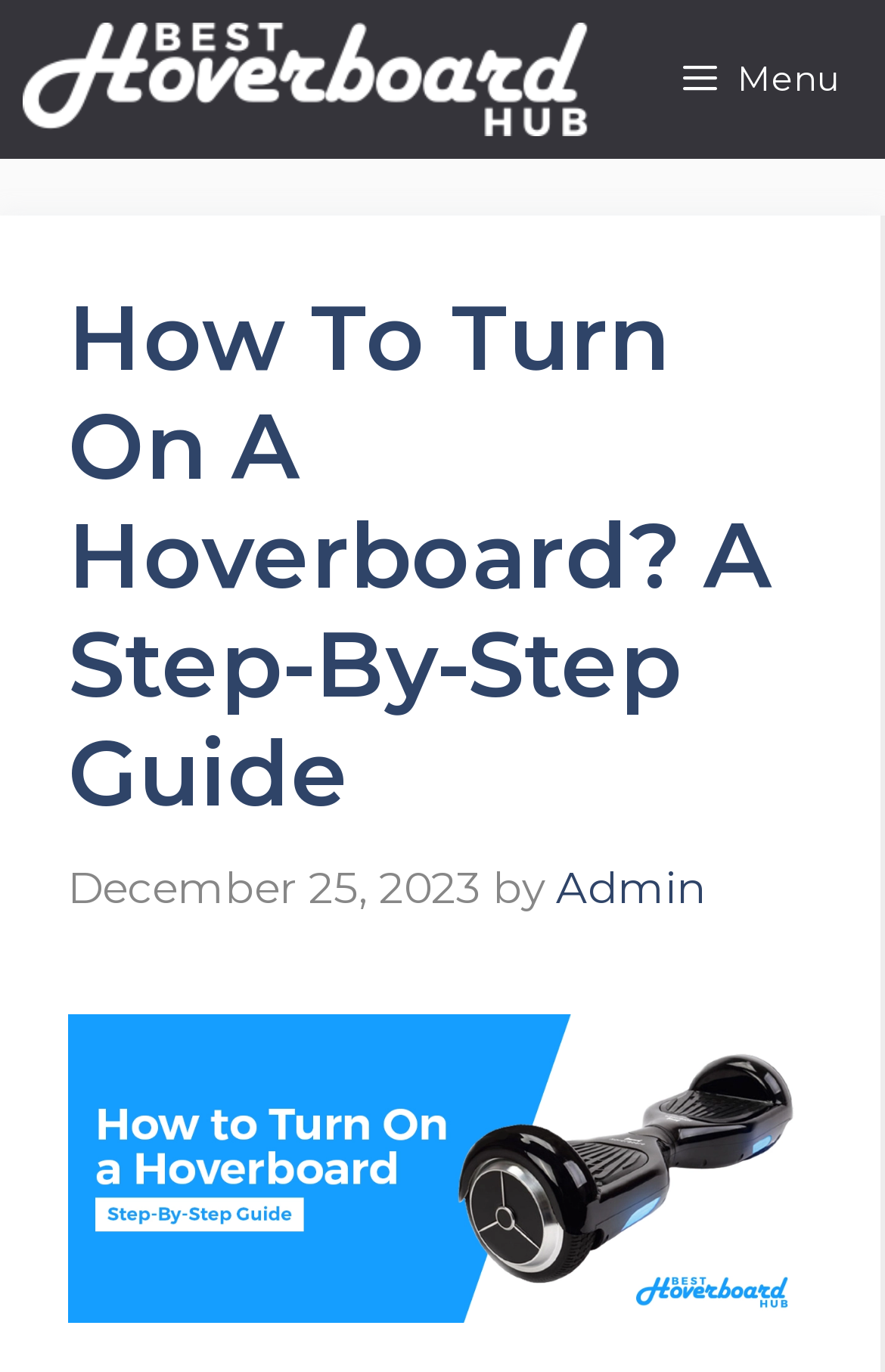Predict the bounding box of the UI element based on this description: "title="Best Hoverboard Hub"".

[0.026, 0.0, 0.667, 0.116]